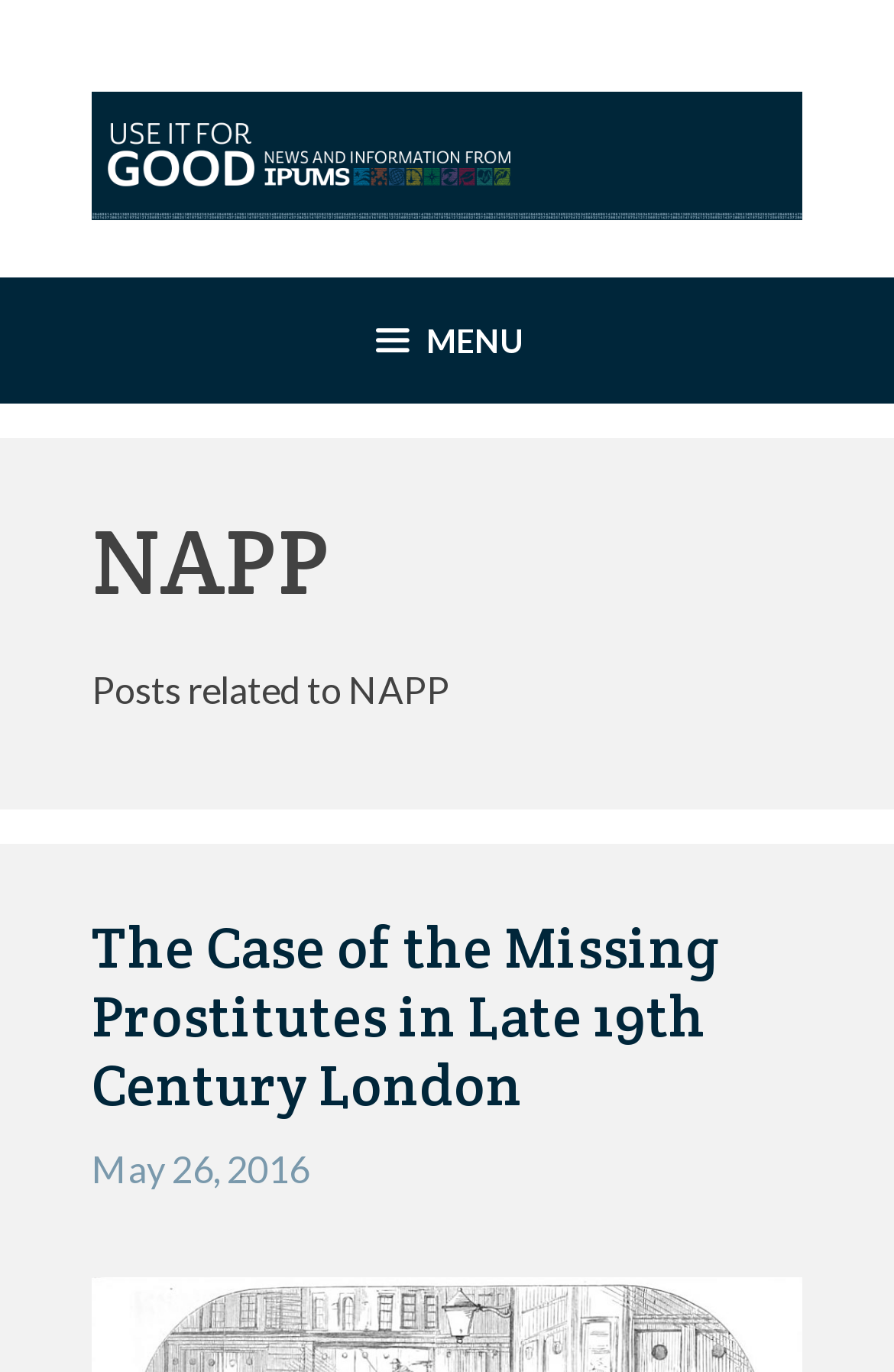Find the bounding box coordinates of the UI element according to this description: "Menu".

[0.0, 0.203, 1.0, 0.295]